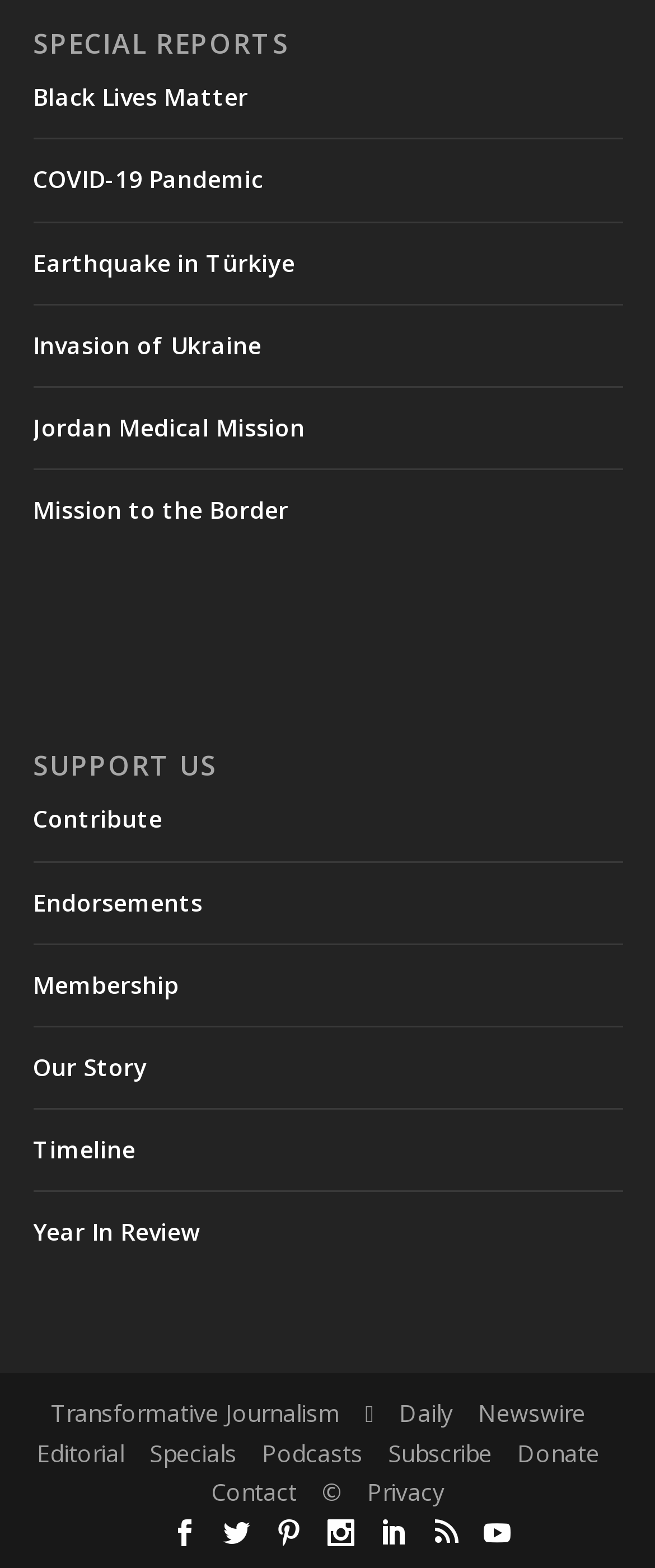What is the last link under the 'SUPPORT US' category?
Please provide a single word or phrase as your answer based on the screenshot.

Year In Review